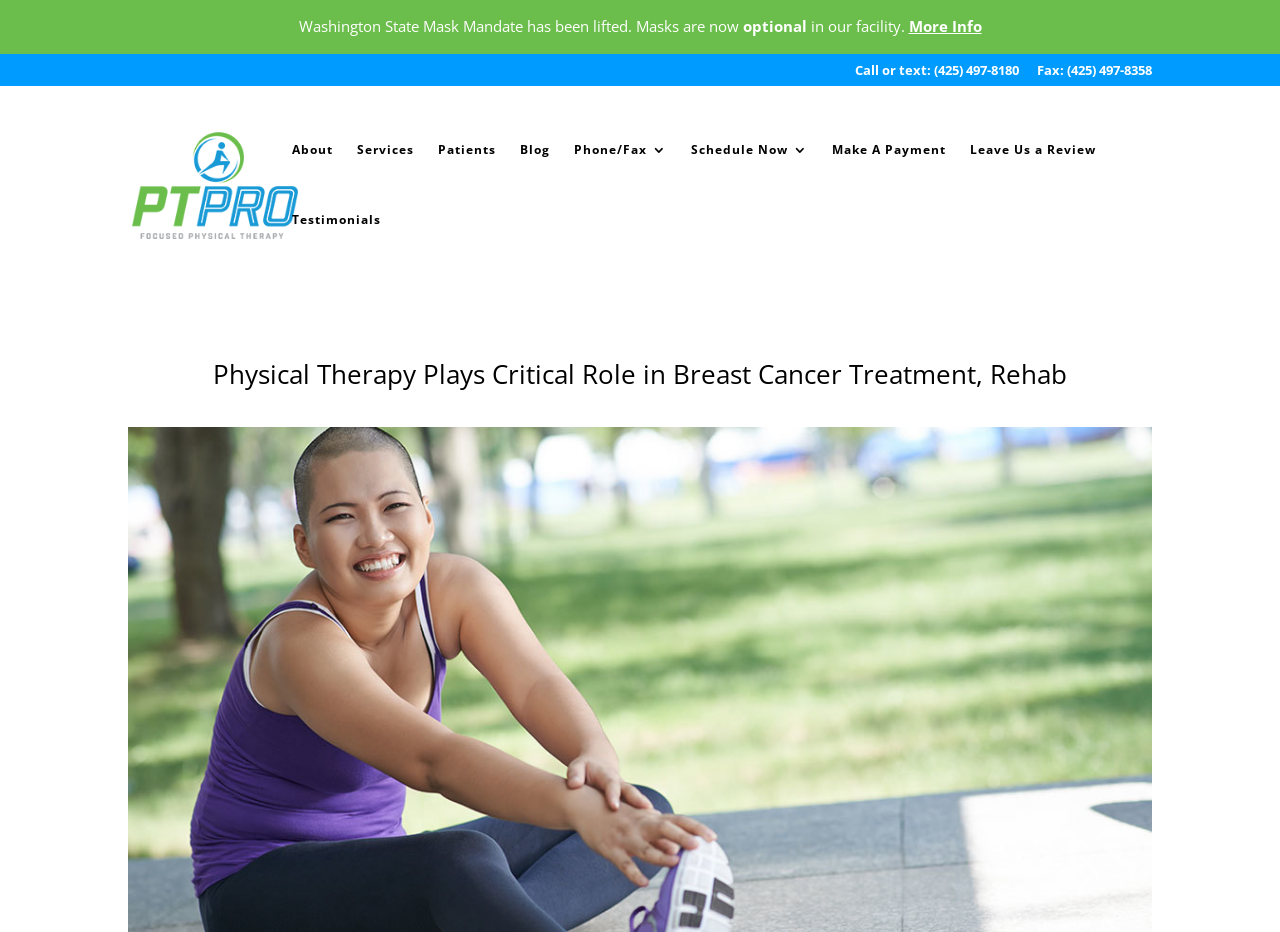Answer with a single word or phrase: 
What is the fax number?

(425) 497-8358